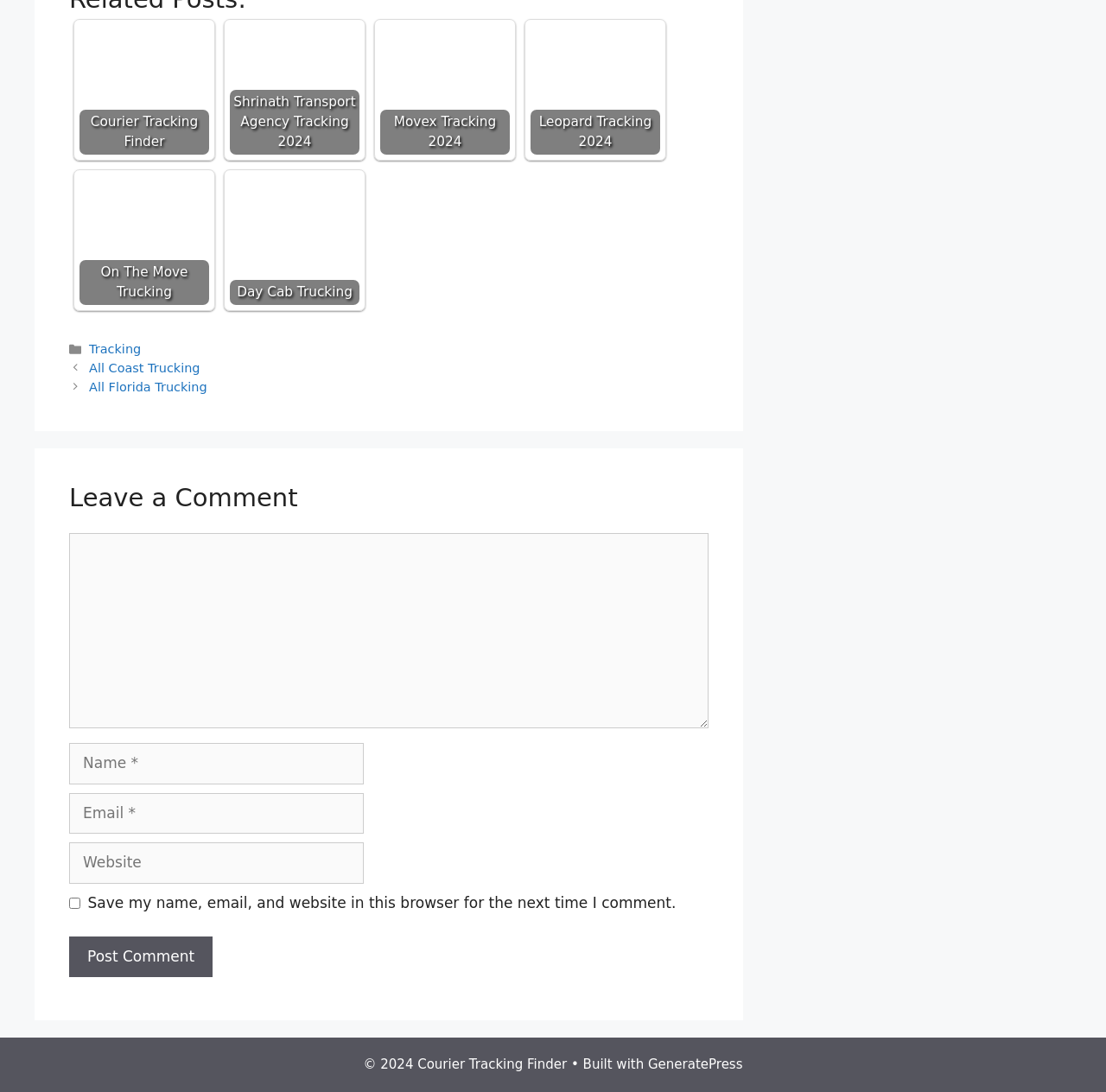Determine the bounding box coordinates of the clickable region to execute the instruction: "Visit GeneratePress". The coordinates should be four float numbers between 0 and 1, denoted as [left, top, right, bottom].

[0.586, 0.968, 0.671, 0.982]